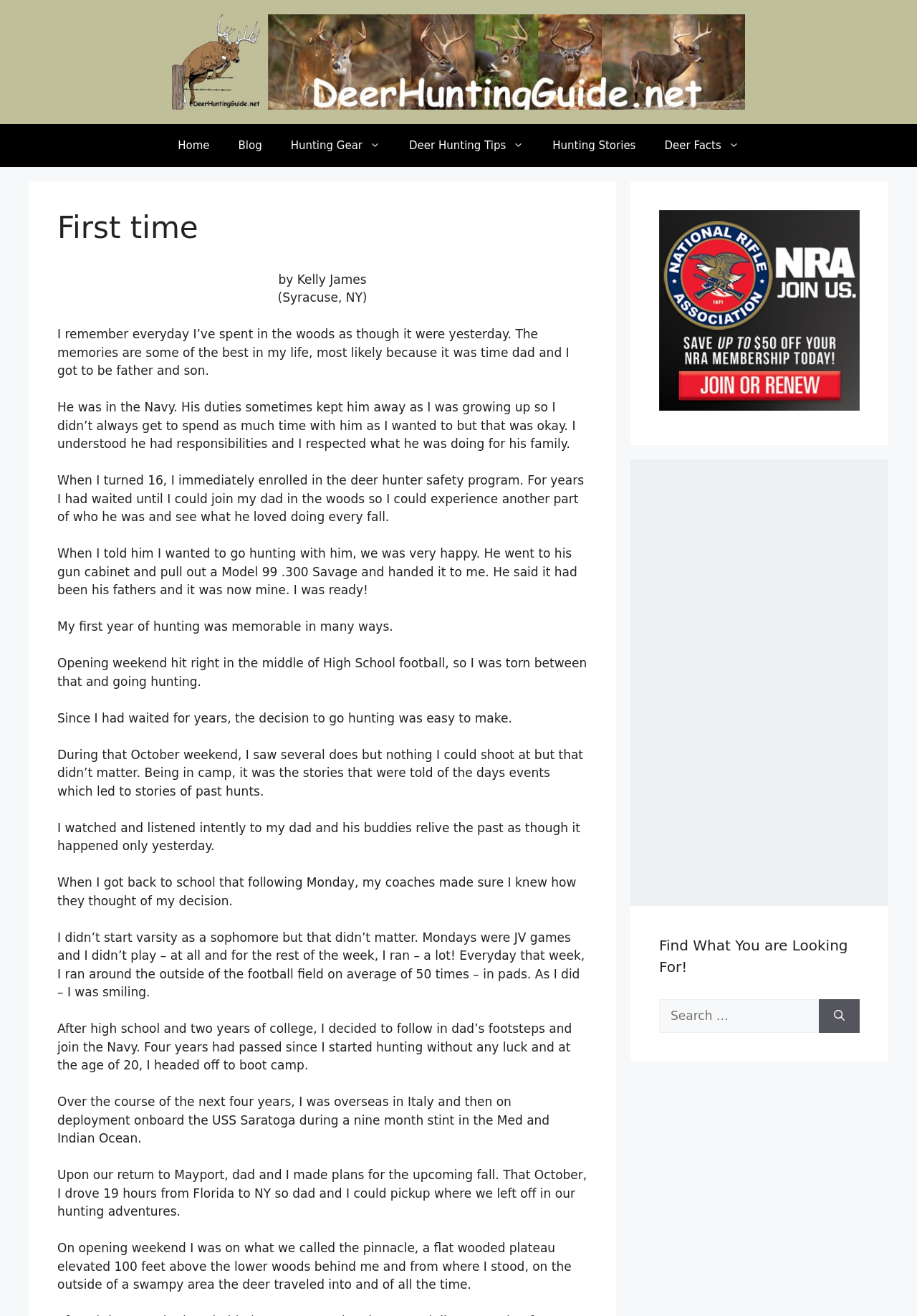Select the bounding box coordinates of the element I need to click to carry out the following instruction: "Click on 'Join the NRA'".

[0.719, 0.304, 0.938, 0.314]